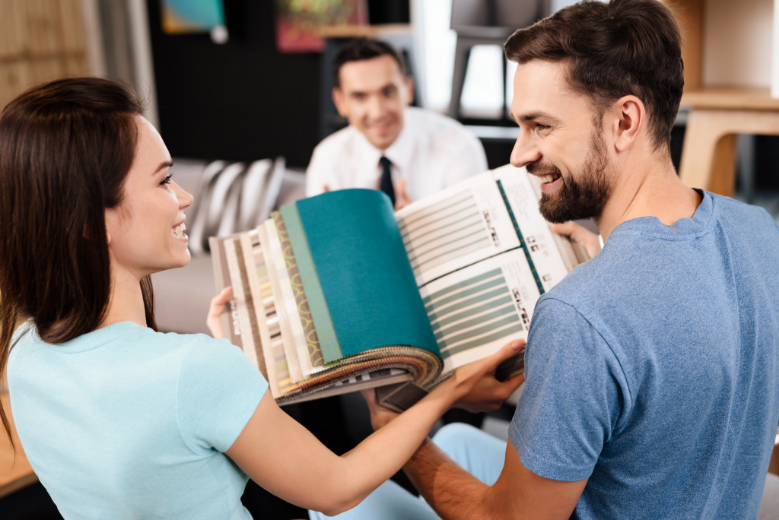Use a single word or phrase to answer the question:
What is the couple doing in the scene?

Reviewing fabric samples